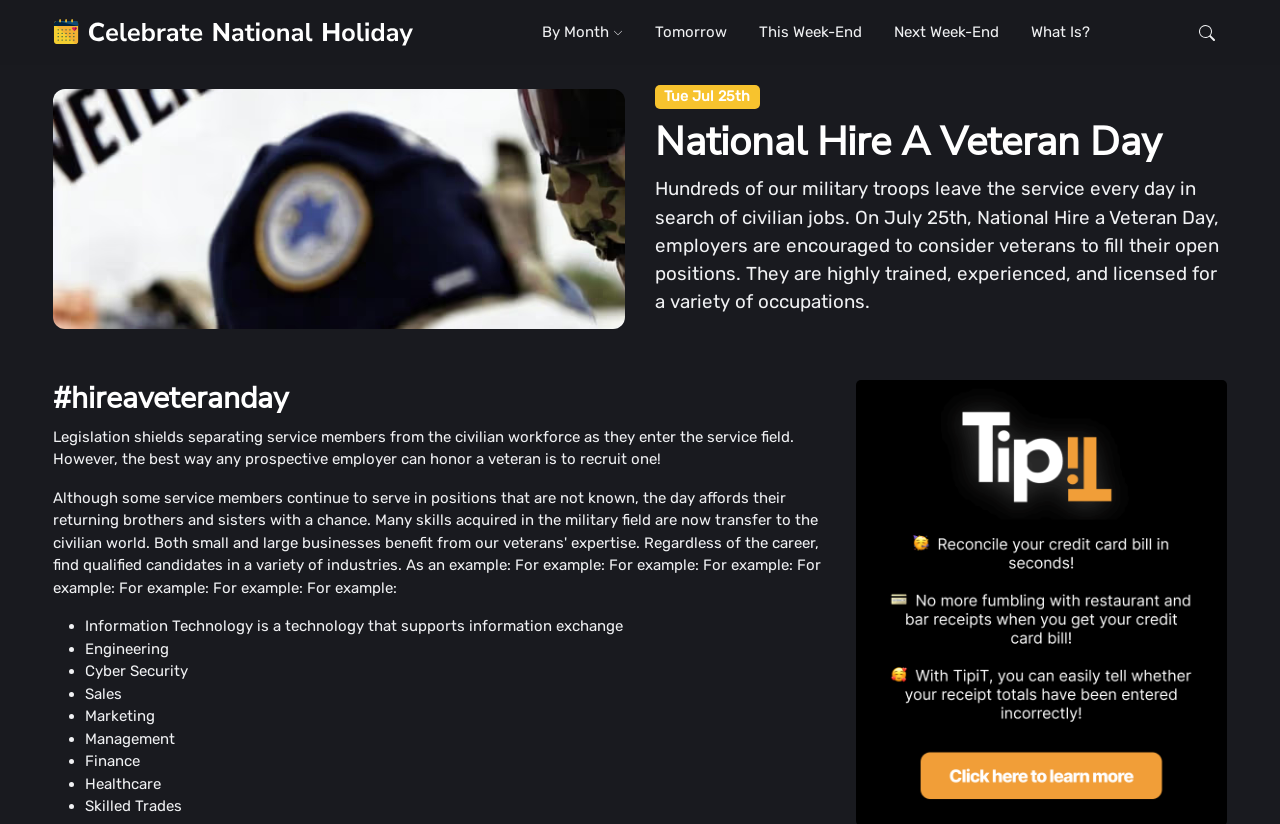Determine the bounding box coordinates (top-left x, top-left y, bottom-right x, bottom-right y) of the UI element described in the following text: aria-label="Search"

[0.927, 0.021, 0.958, 0.058]